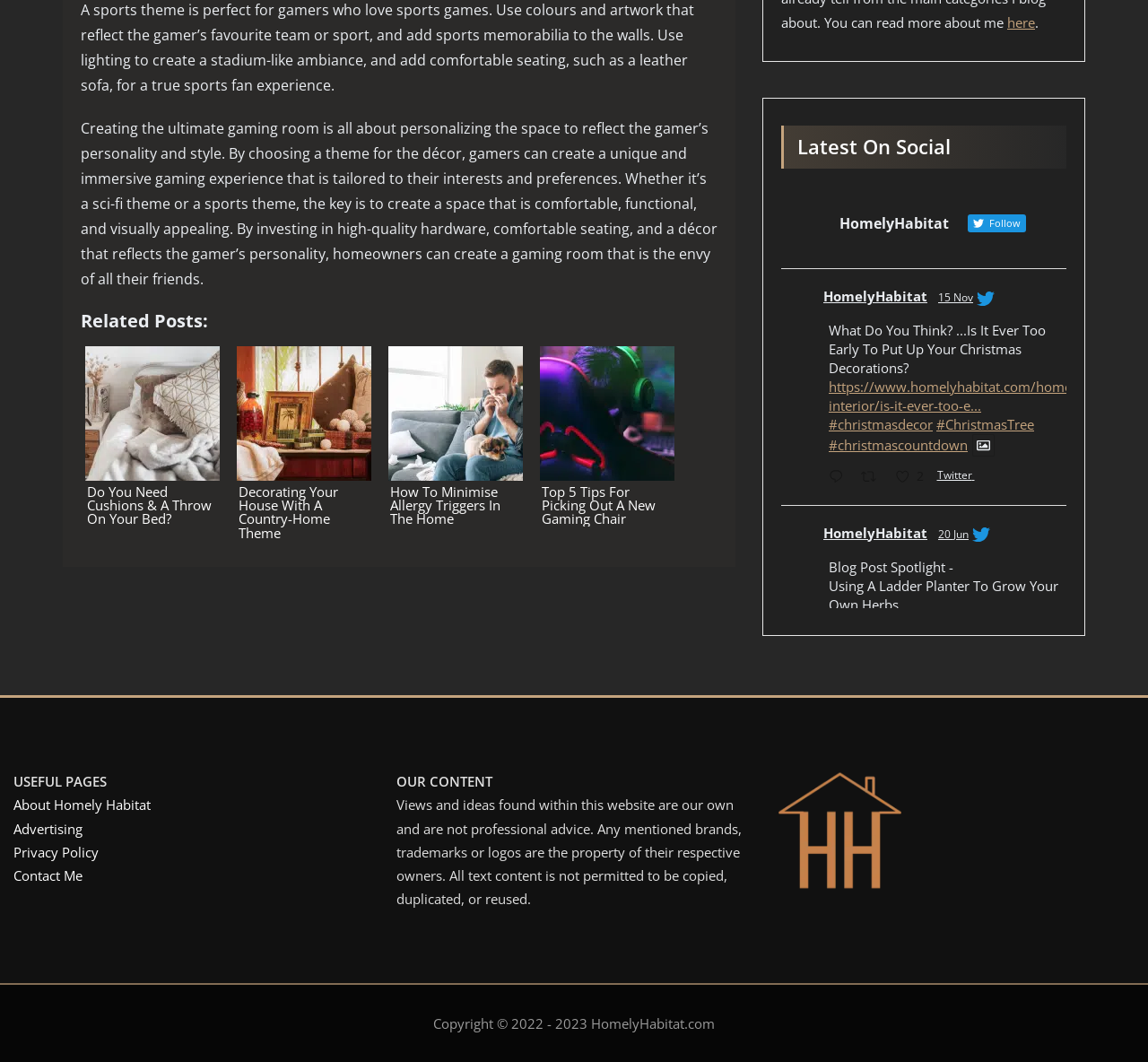Provide the bounding box coordinates for the area that should be clicked to complete the instruction: "Click on 'Related Posts:'".

[0.07, 0.291, 0.625, 0.317]